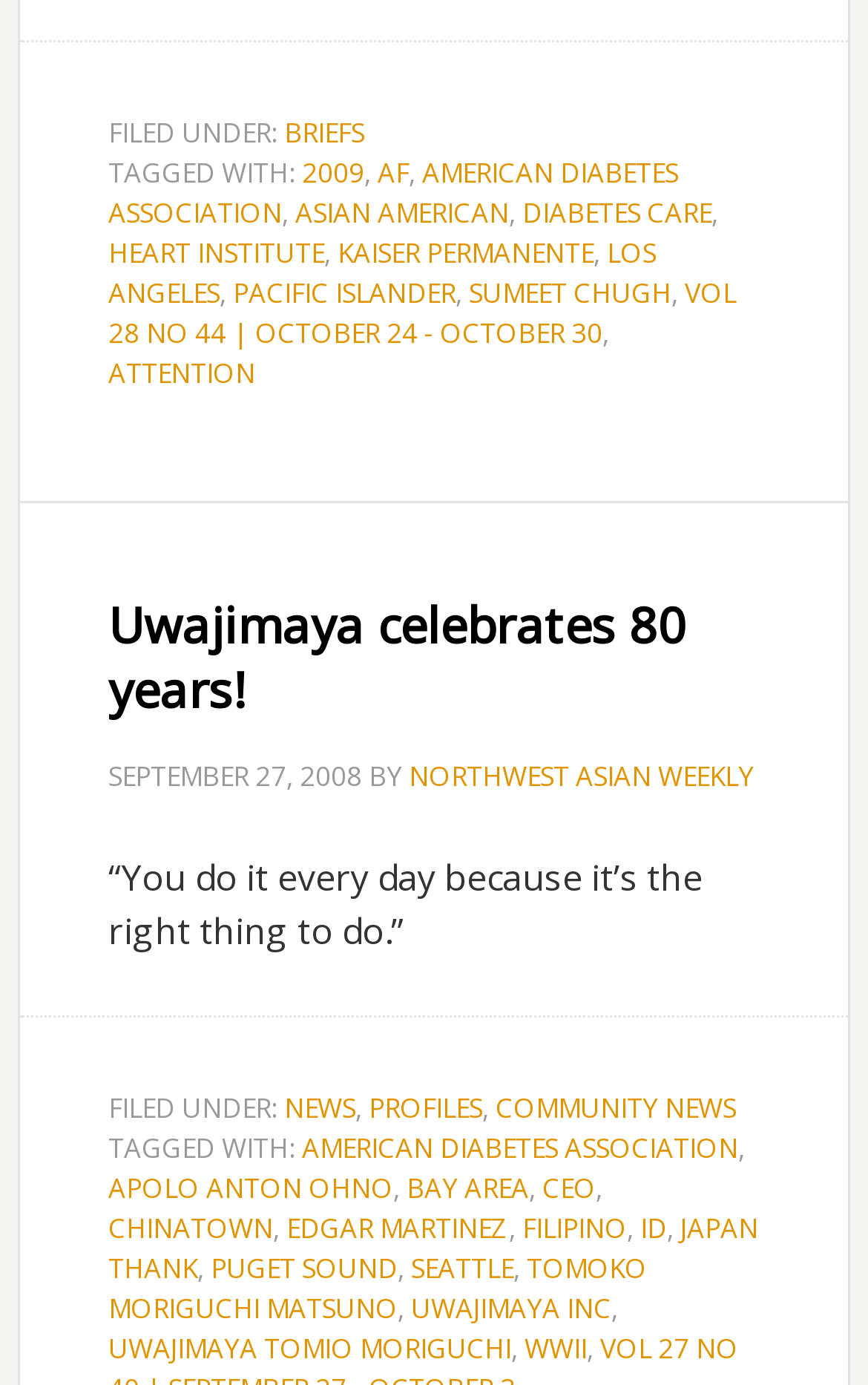Find the bounding box coordinates of the clickable area that will achieve the following instruction: "Explore the 'SEATTLE' link".

[0.474, 0.901, 0.592, 0.929]